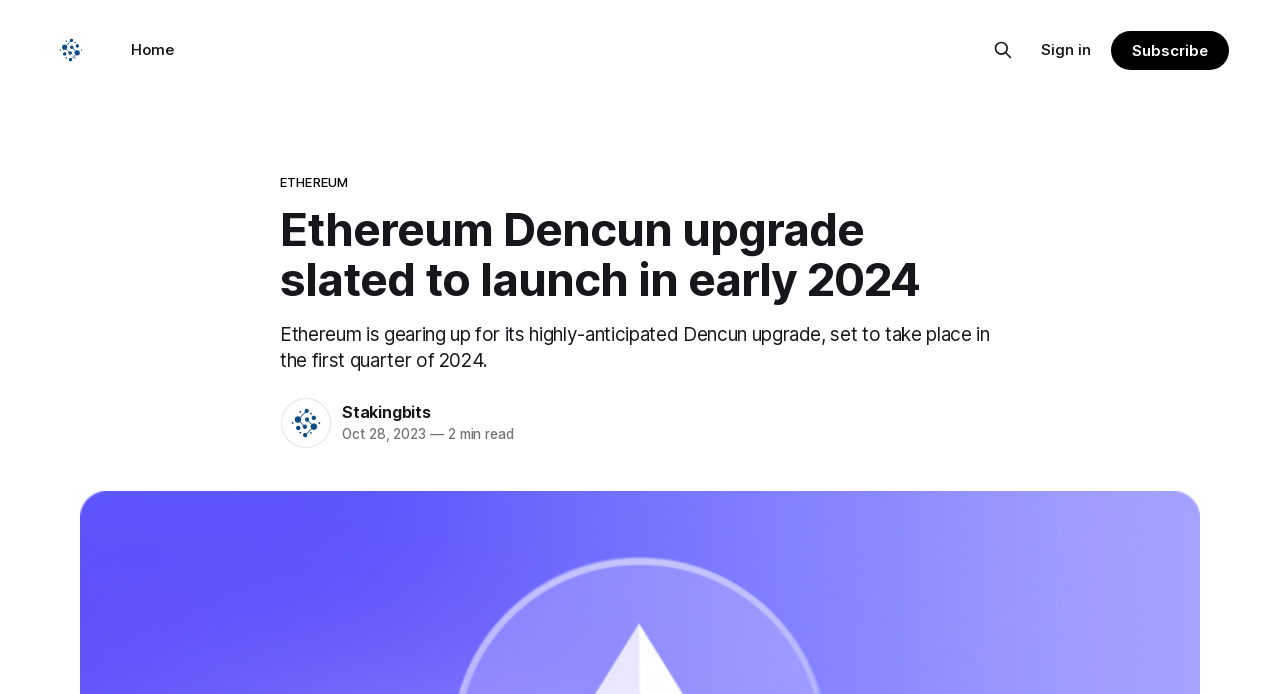When was the article published?
Answer with a single word or phrase, using the screenshot for reference.

Oct 28, 2023